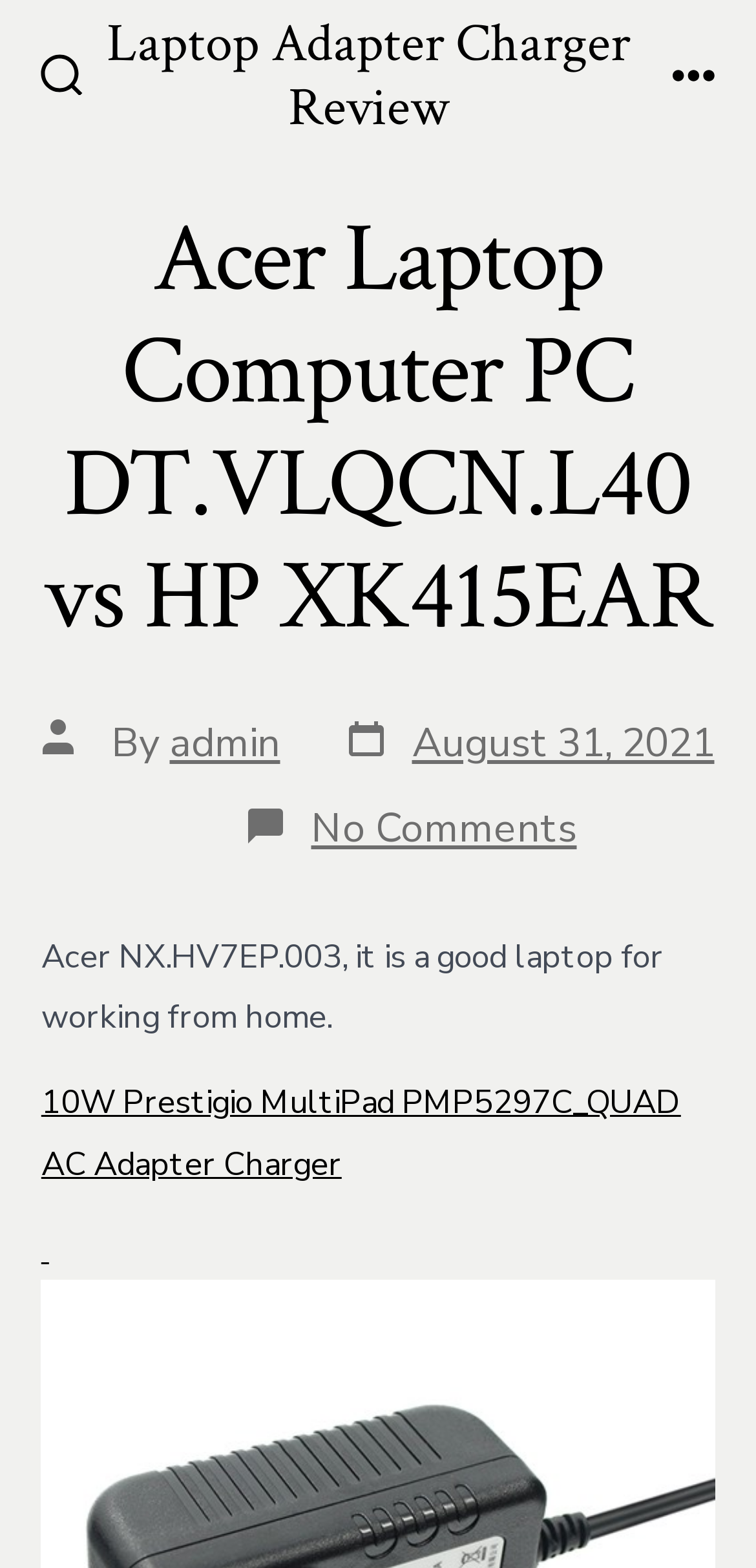Summarize the webpage with intricate details.

The webpage appears to be a review or comparison of laptops, specifically focusing on the Acer Laptop Computer PC DT.VLQCN.L40 and HP XK415EAR. At the top left of the page, there is a search toggle button accompanied by a small image. Next to it, there is a link to the "Laptop Adapter Charger Review". 

On the top right, there is a menu button with an image, which is not expanded by default. Below the menu button, there is a header section that spans the entire width of the page. The header contains a heading with the title "Acer Laptop Computer PC DT.VLQCN.L40 vs HP XK415EAR", followed by information about the post author, date, and a link to the author's profile. 

There is also a link to the post date, August 31, 2021, and a time element, although the exact time is not specified. Additionally, there is a link indicating that there are no comments on the post. 

The main content of the page starts with a paragraph of text recommending the Acer NX.HV7EP.003 laptop for working from home. Below this, there is a link to a 10W Prestigio MultiPad PMP5297C_QUAD AC Adapter Charger.